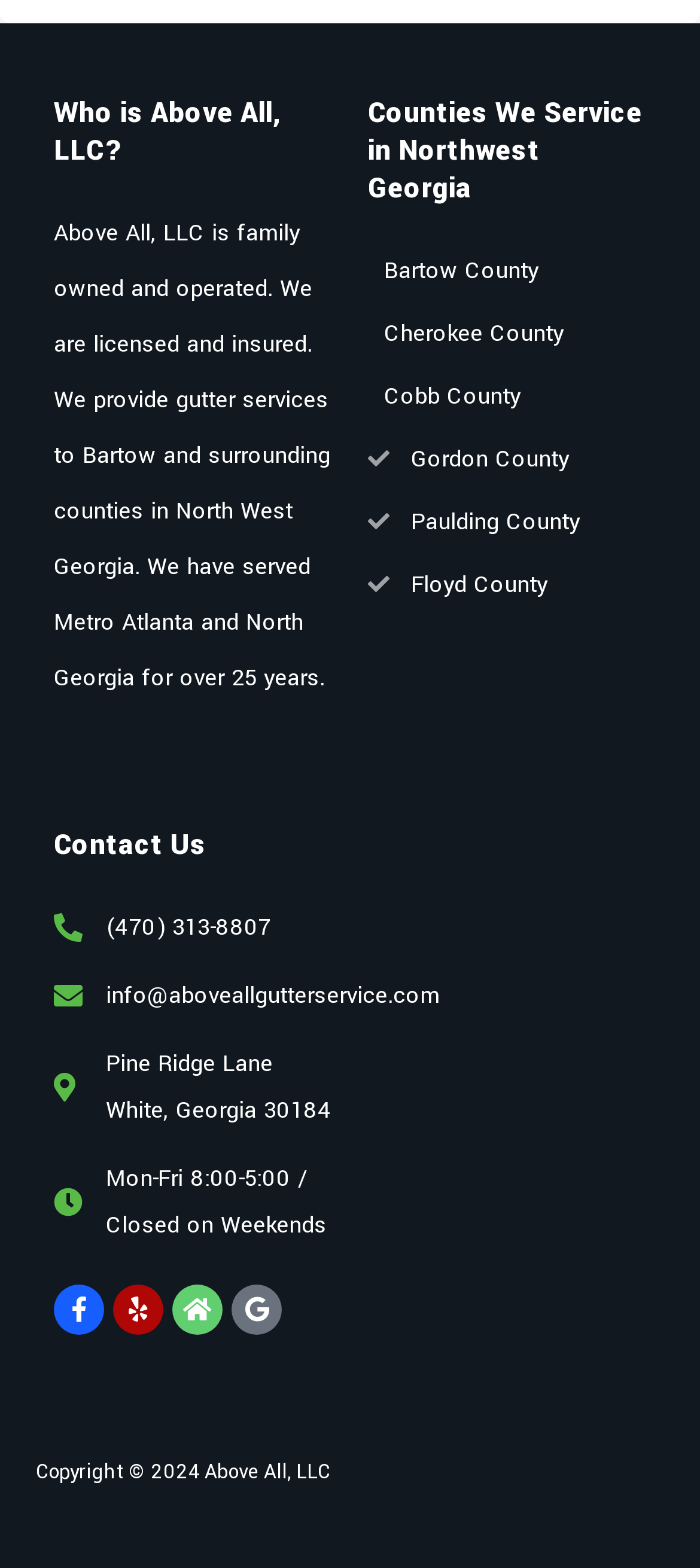Indicate the bounding box coordinates of the element that must be clicked to execute the instruction: "Check the business hours". The coordinates should be given as four float numbers between 0 and 1, i.e., [left, top, right, bottom].

[0.151, 0.741, 0.467, 0.791]